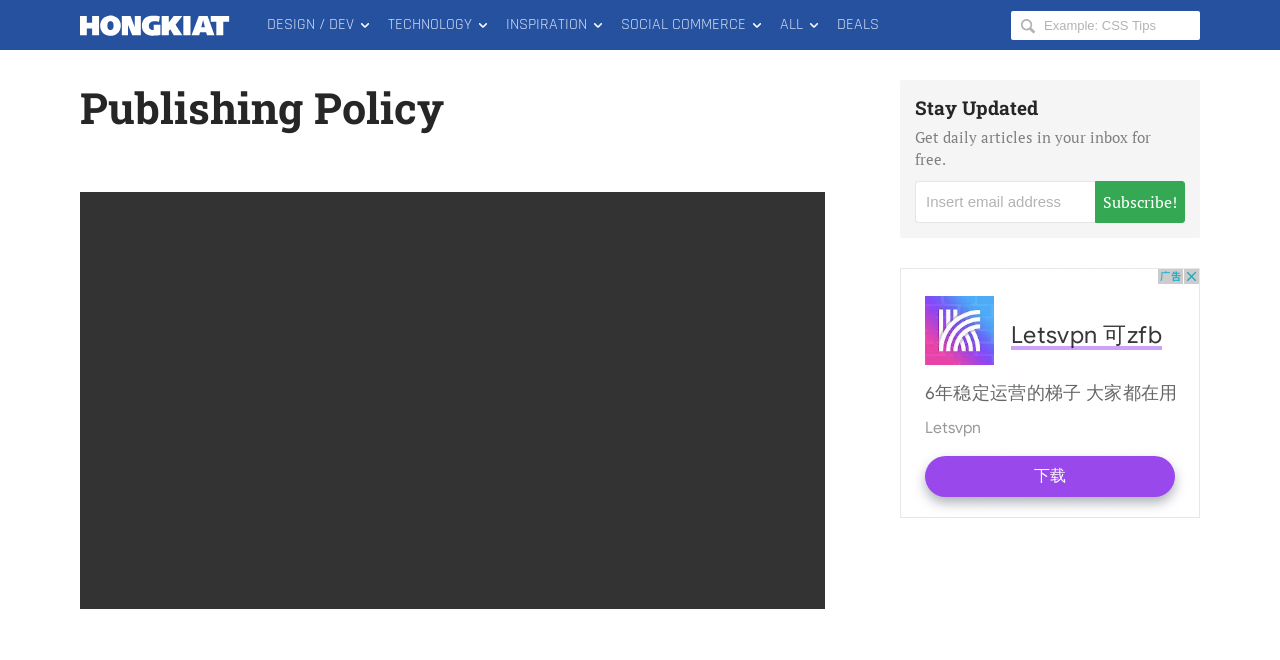Identify the bounding box coordinates for the region to click in order to carry out this instruction: "Click on the 'DESIGN / DEV' menu item". Provide the coordinates using four float numbers between 0 and 1, formatted as [left, top, right, bottom].

[0.201, 0.0, 0.295, 0.076]